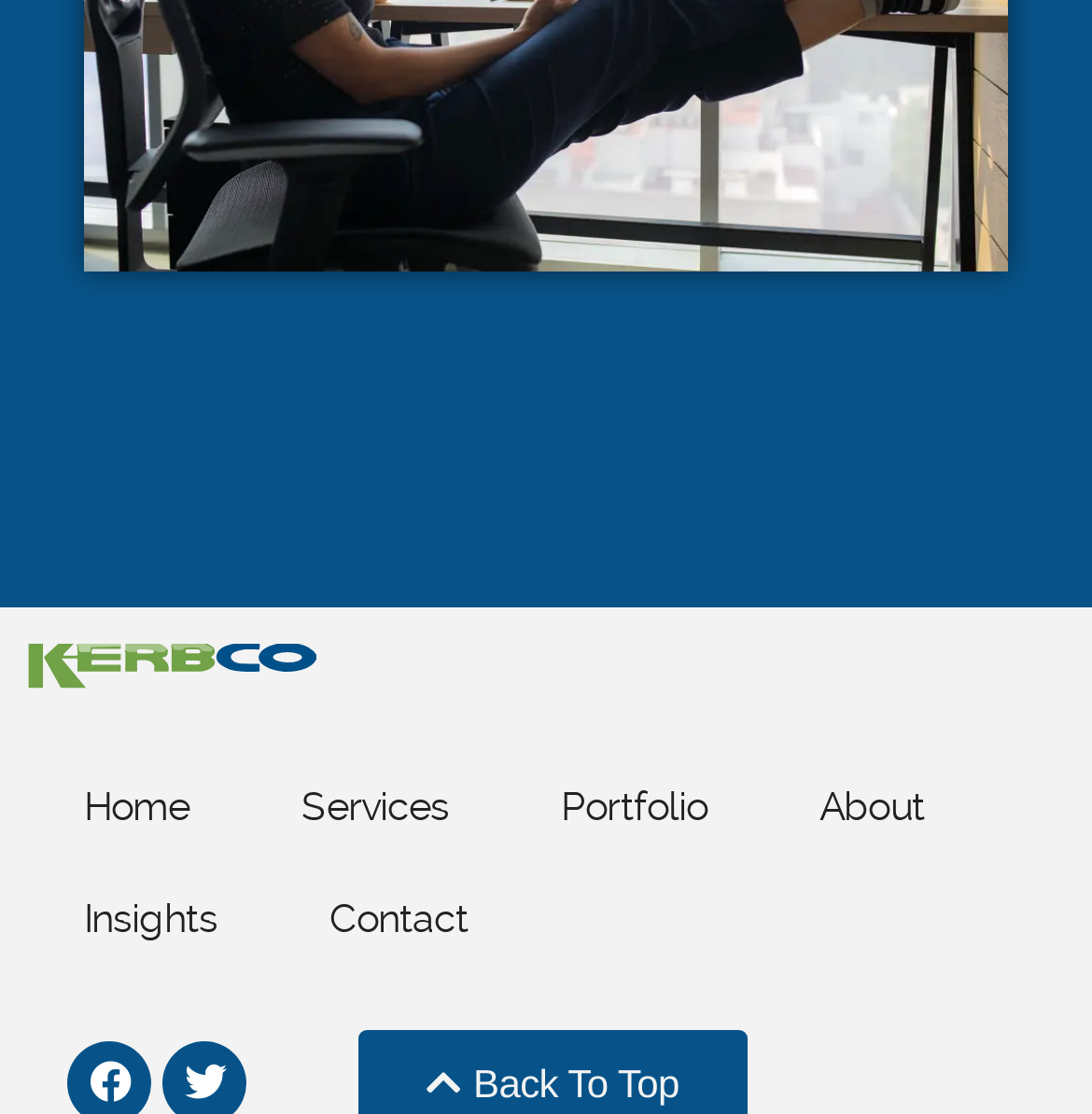Please answer the following question using a single word or phrase: 
What is the position of the 'Portfolio' link in the main navigation menu?

Third